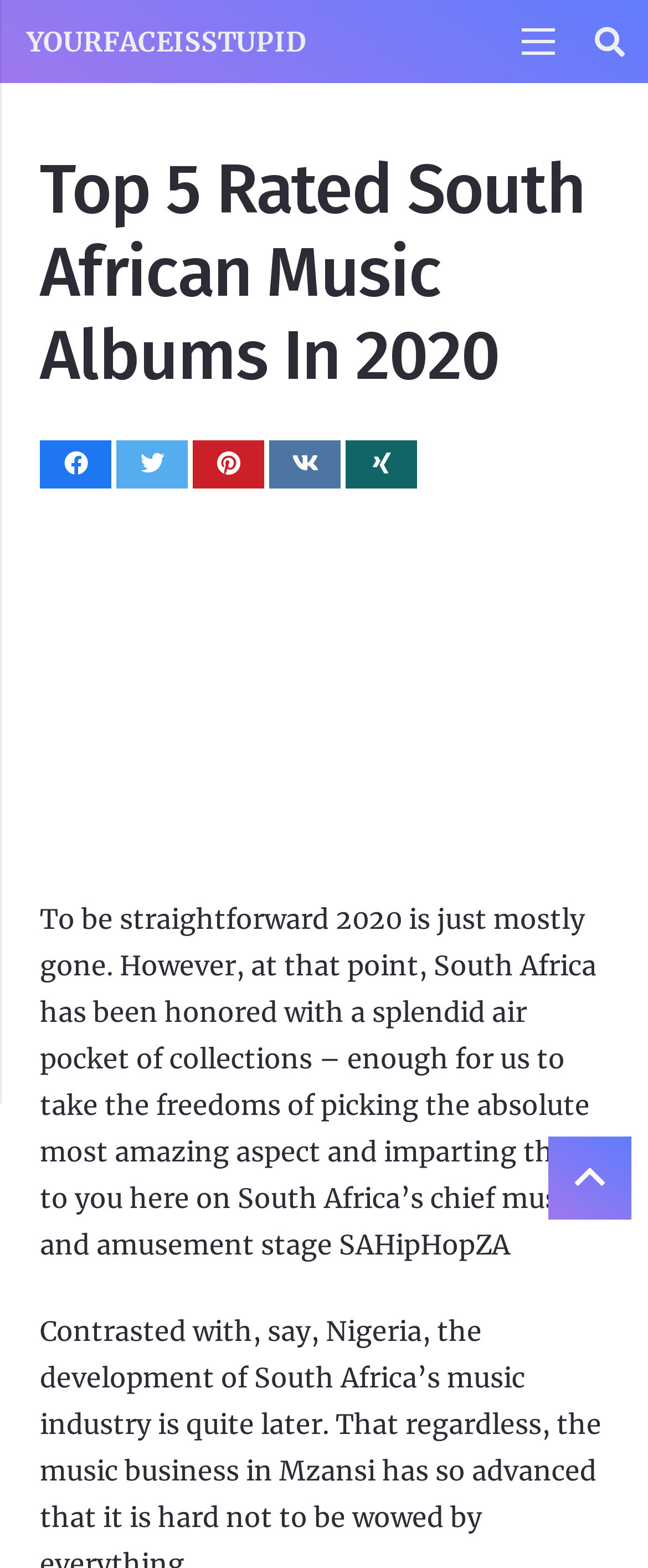Please identify the bounding box coordinates of the clickable area that will fulfill the following instruction: "Search for something". The coordinates should be in the format of four float numbers between 0 and 1, i.e., [left, top, right, bottom].

[0.89, 0.0, 0.992, 0.053]